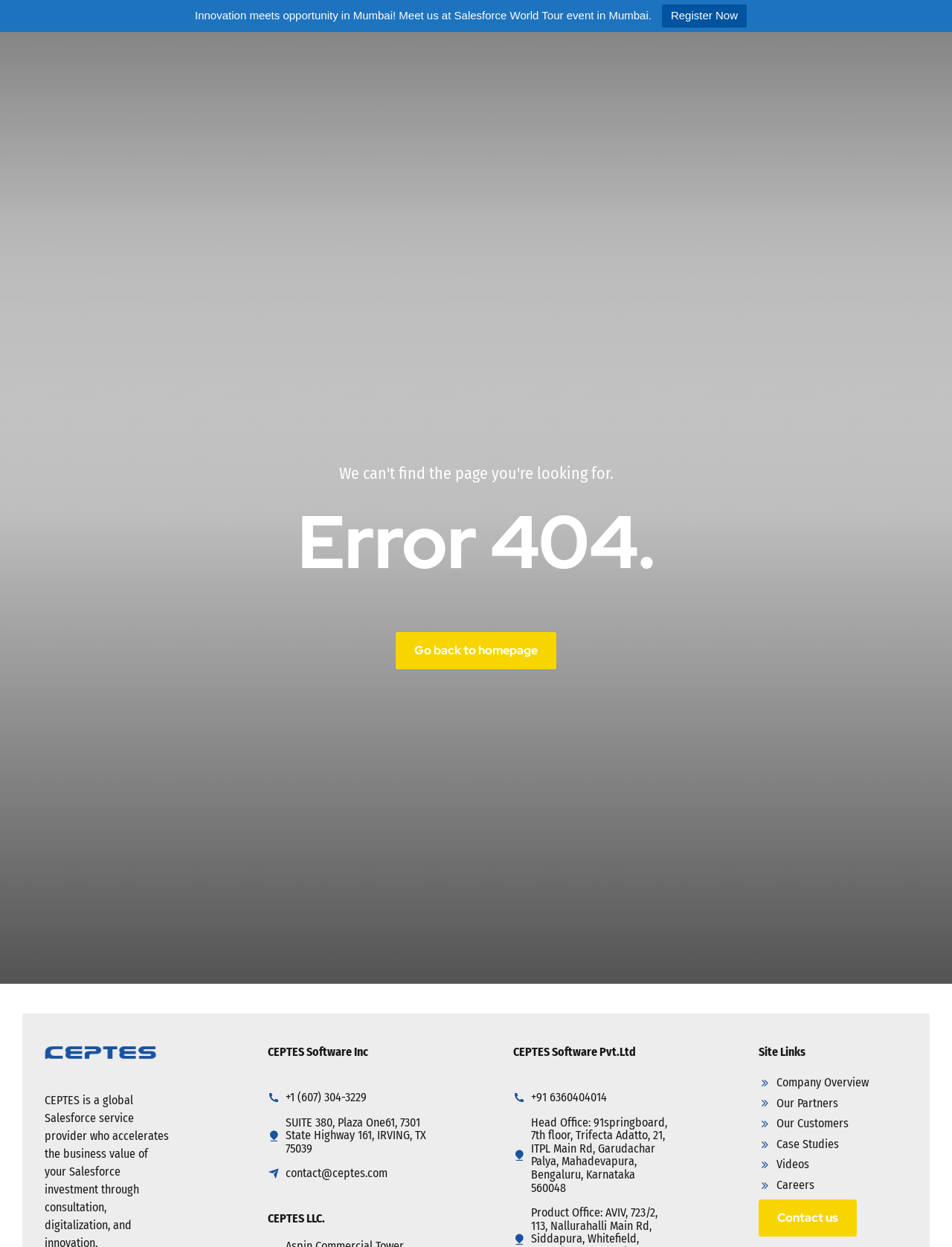For the element described, predict the bounding box coordinates as (top-left x, top-left y, bottom-right x, bottom-right y). All values should be between 0 and 1. Element description: Go back to homepage

[0.416, 0.507, 0.584, 0.537]